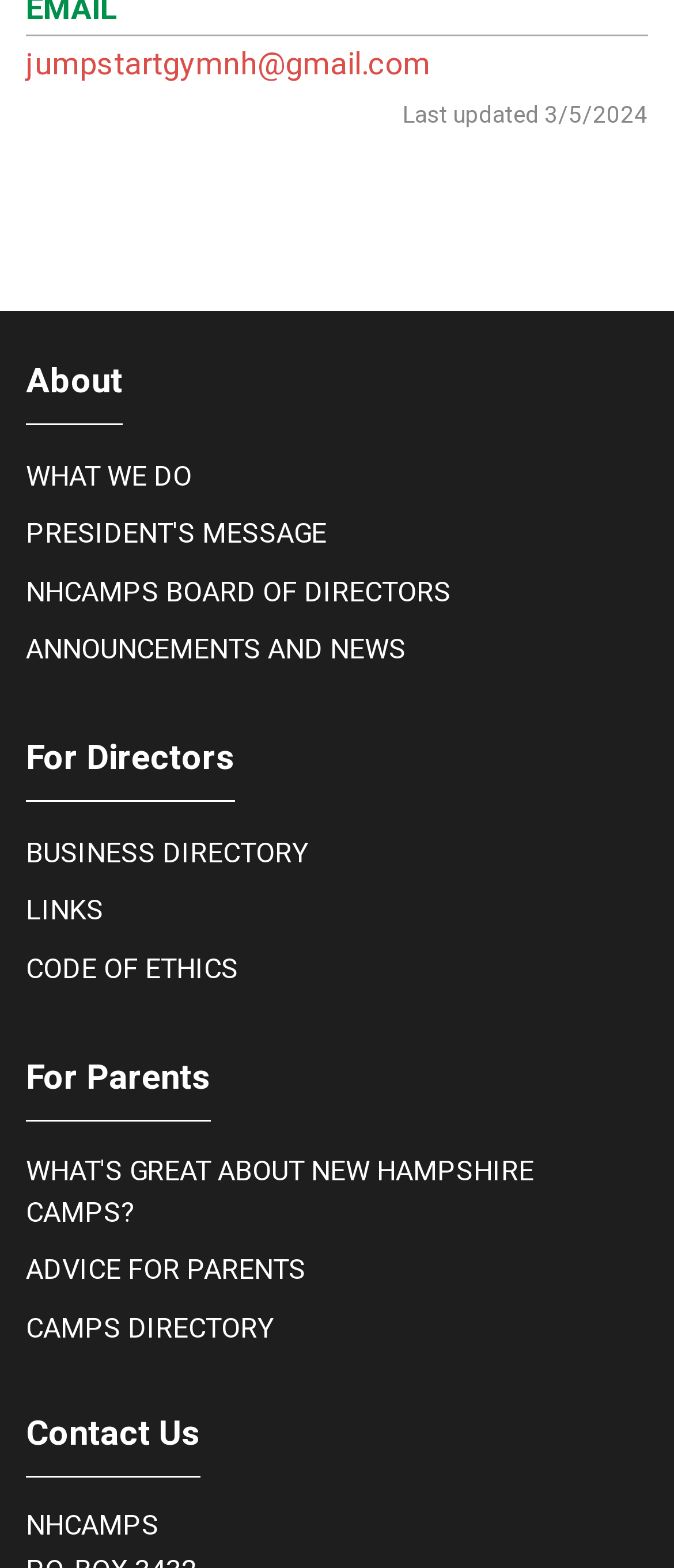Given the element description, predict the bounding box coordinates in the format (top-left x, top-left y, bottom-right x, bottom-right y), using floating point numbers between 0 and 1: NHCamps Board of Directors

[0.038, 0.364, 0.669, 0.391]